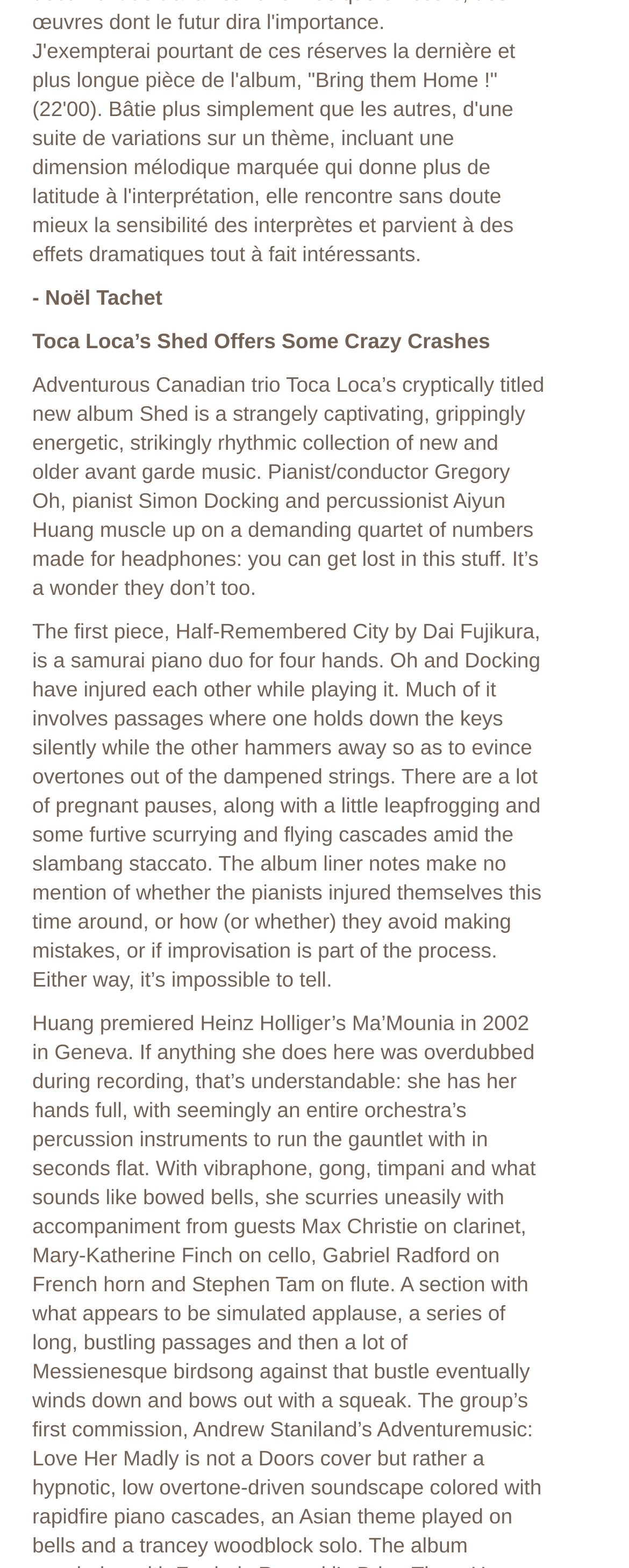Please respond to the question using a single word or phrase:
Who is the pianist mentioned in the article?

Gregory Oh